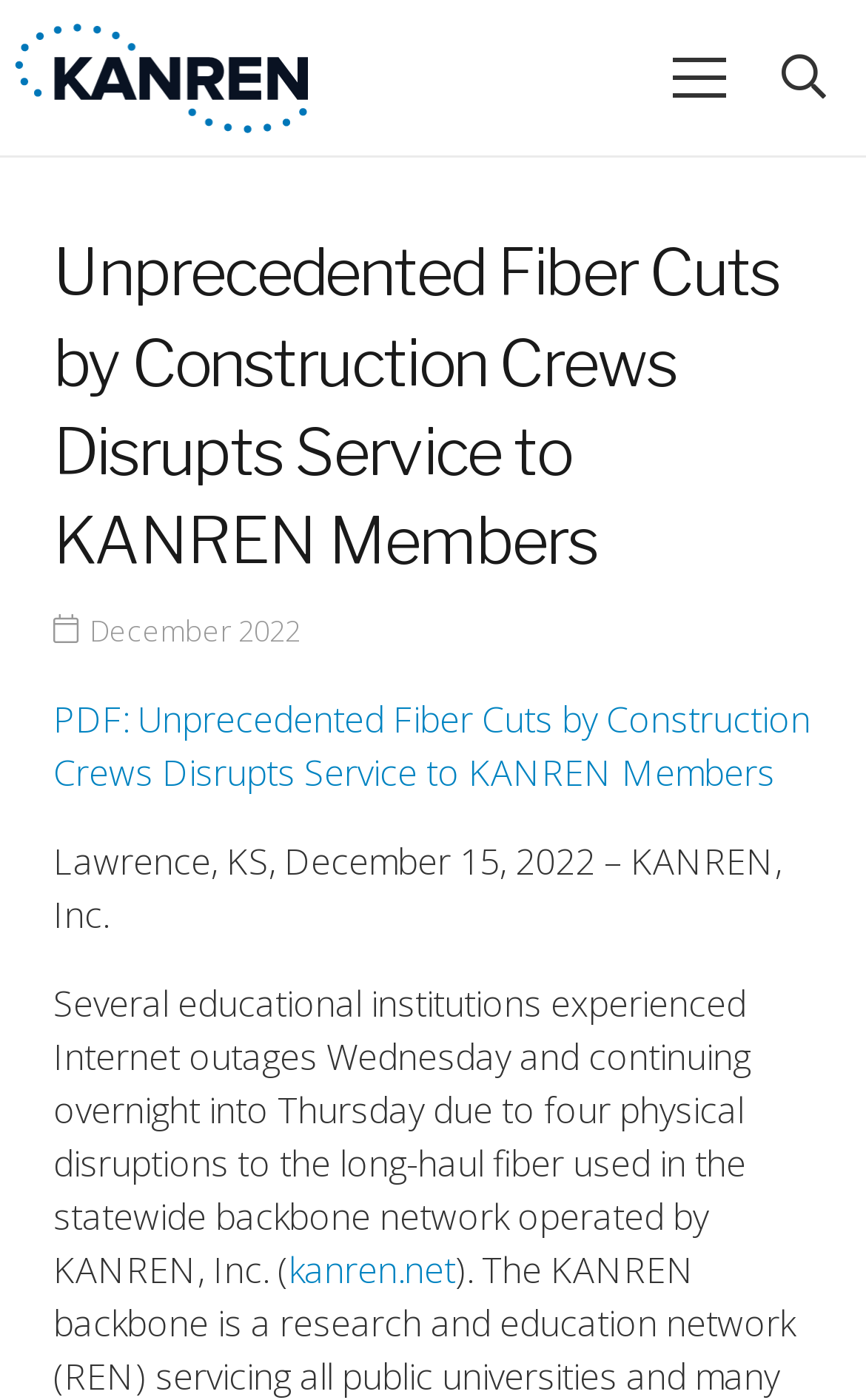What is the URL of the organization's website?
Answer with a single word or phrase by referring to the visual content.

kanren.net